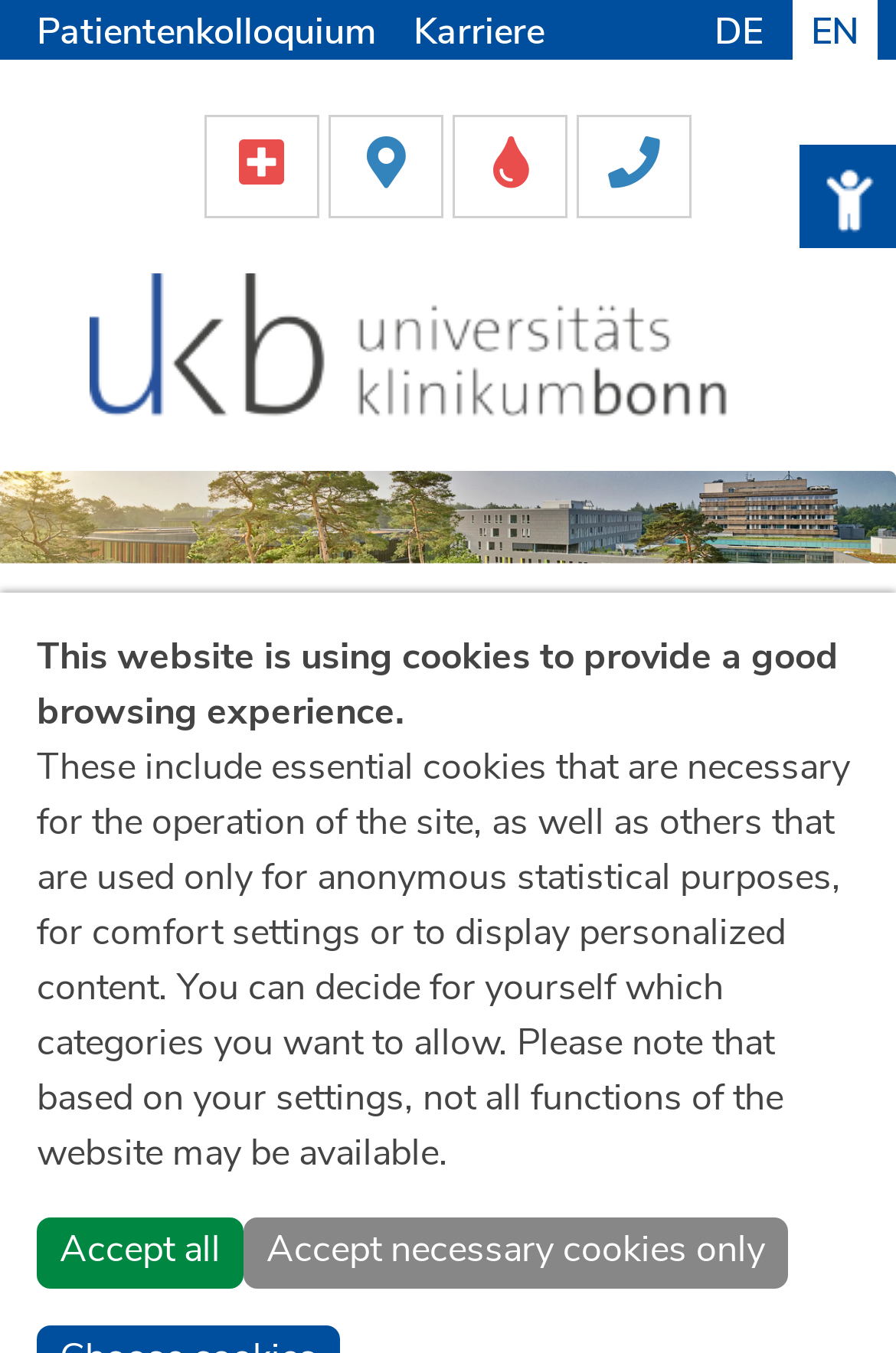Locate the bounding box coordinates of the clickable element to fulfill the following instruction: "Visit the UKB Home page". Provide the coordinates as four float numbers between 0 and 1 in the format [left, top, right, bottom].

[0.038, 0.628, 0.29, 0.665]